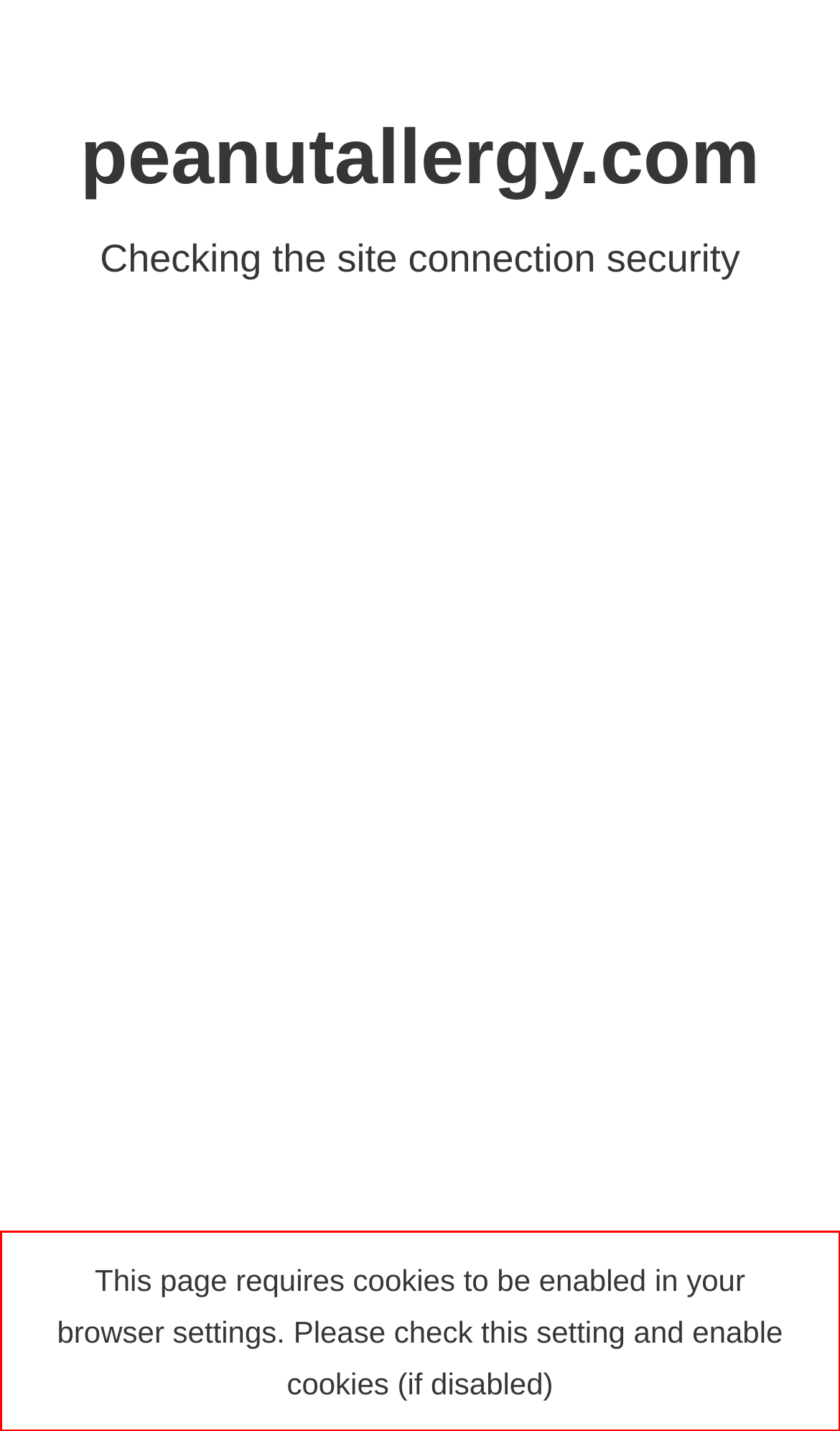Within the screenshot of the webpage, locate the red bounding box and use OCR to identify and provide the text content inside it.

This page requires cookies to be enabled in your browser settings. Please check this setting and enable cookies (if disabled)